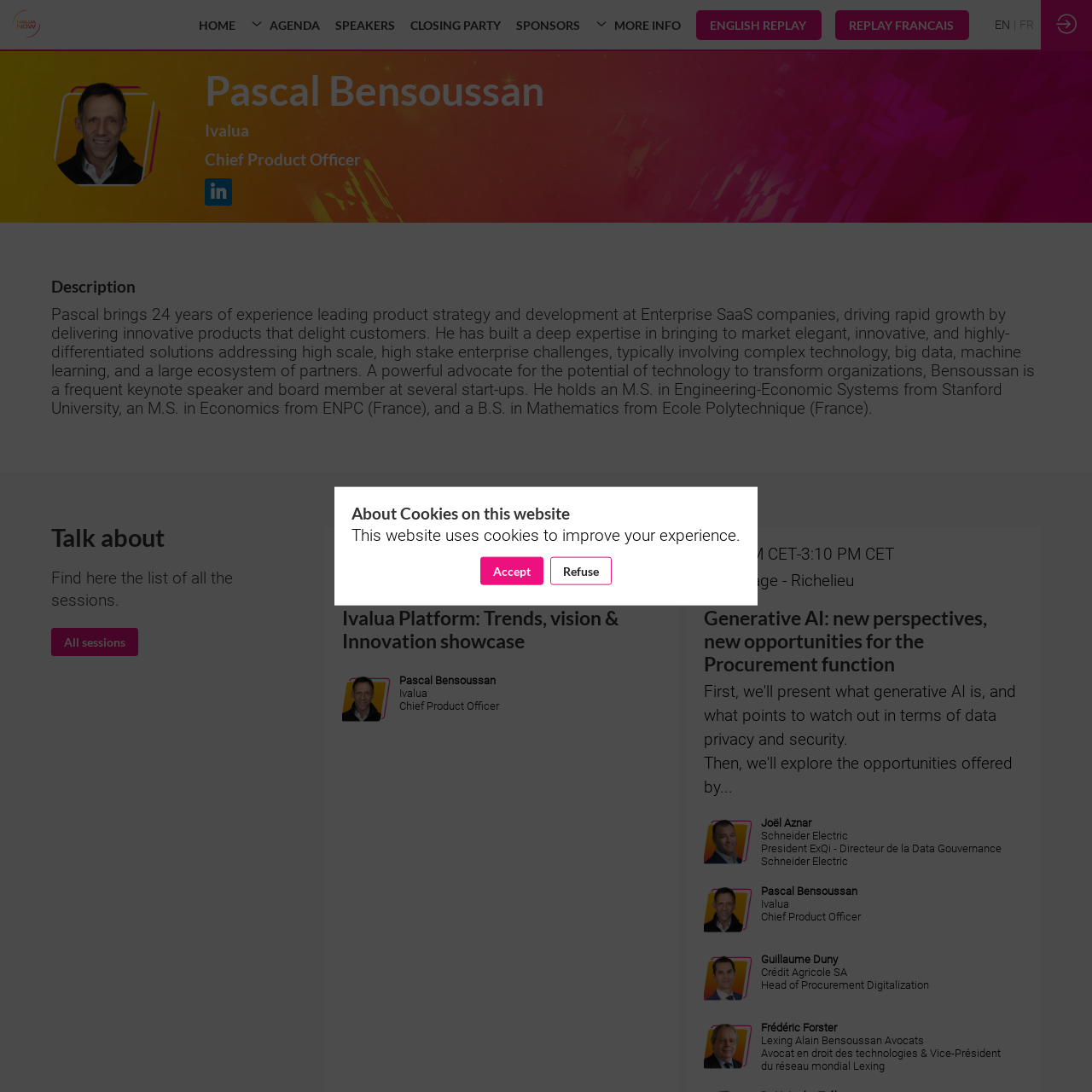Please give a succinct answer to the question in one word or phrase:
How many speakers are listed on the webpage?

5